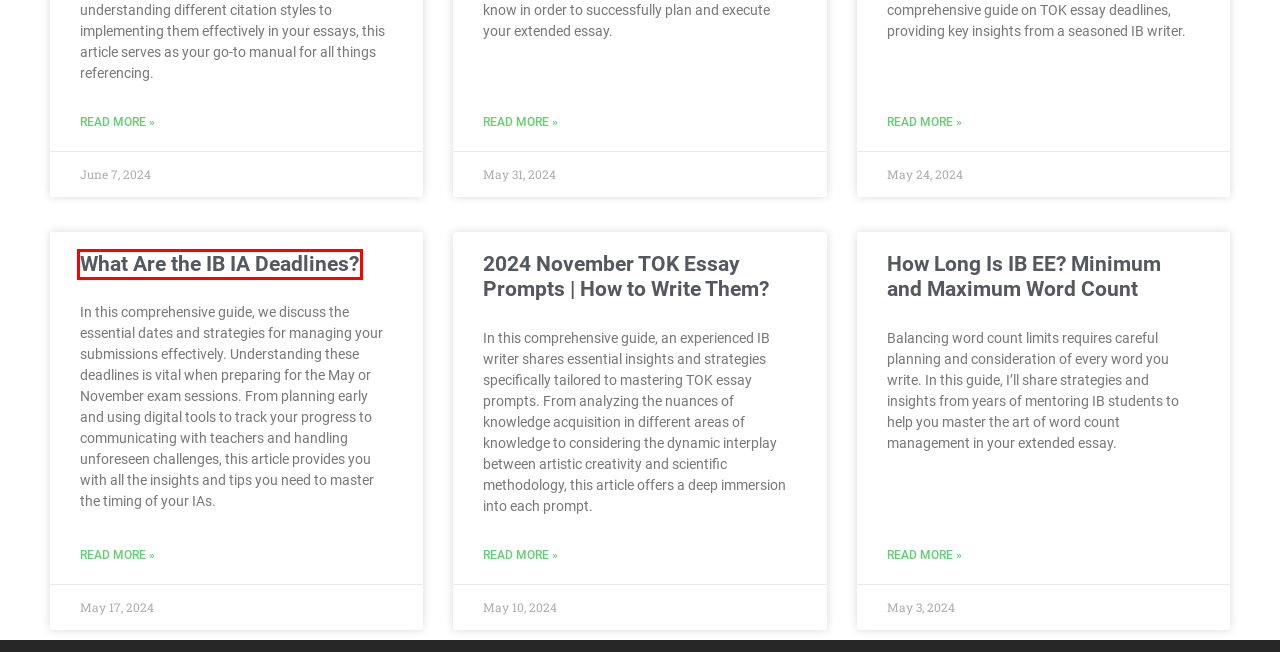You are given a screenshot of a webpage with a red bounding box around an element. Choose the most fitting webpage description for the page that appears after clicking the element within the red bounding box. Here are the candidates:
A. 2024 November TOK Essay Prompts: Key Writing Tips
B. TOK Essay Deadlines Guide - IB Submission Tips
C. Extended Essay Word Count: IB EE Word Count Limits
D. IB IA Deadlines: Key Dates & Submission Guide
E. 4 Easy Steps: How Our Writing Service Works
F. Essay Writing Tips & Tricks: Blog & Articles
G. IB Referencing in Writing | Essential Citation Guide
H. Privacy Policy - ibstudenthelp.com

D